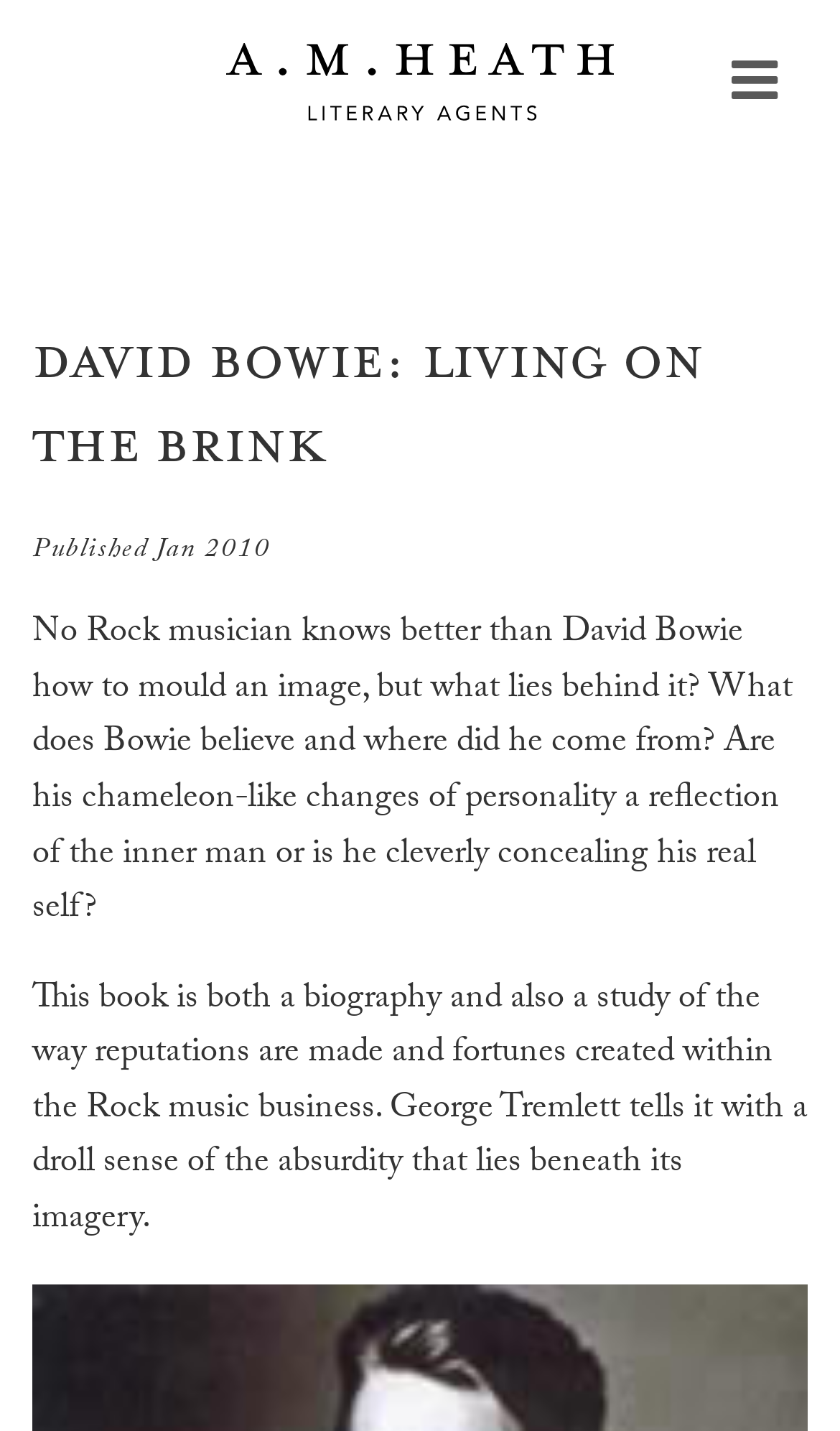What is the book about?
From the screenshot, supply a one-word or short-phrase answer.

David Bowie's life and career